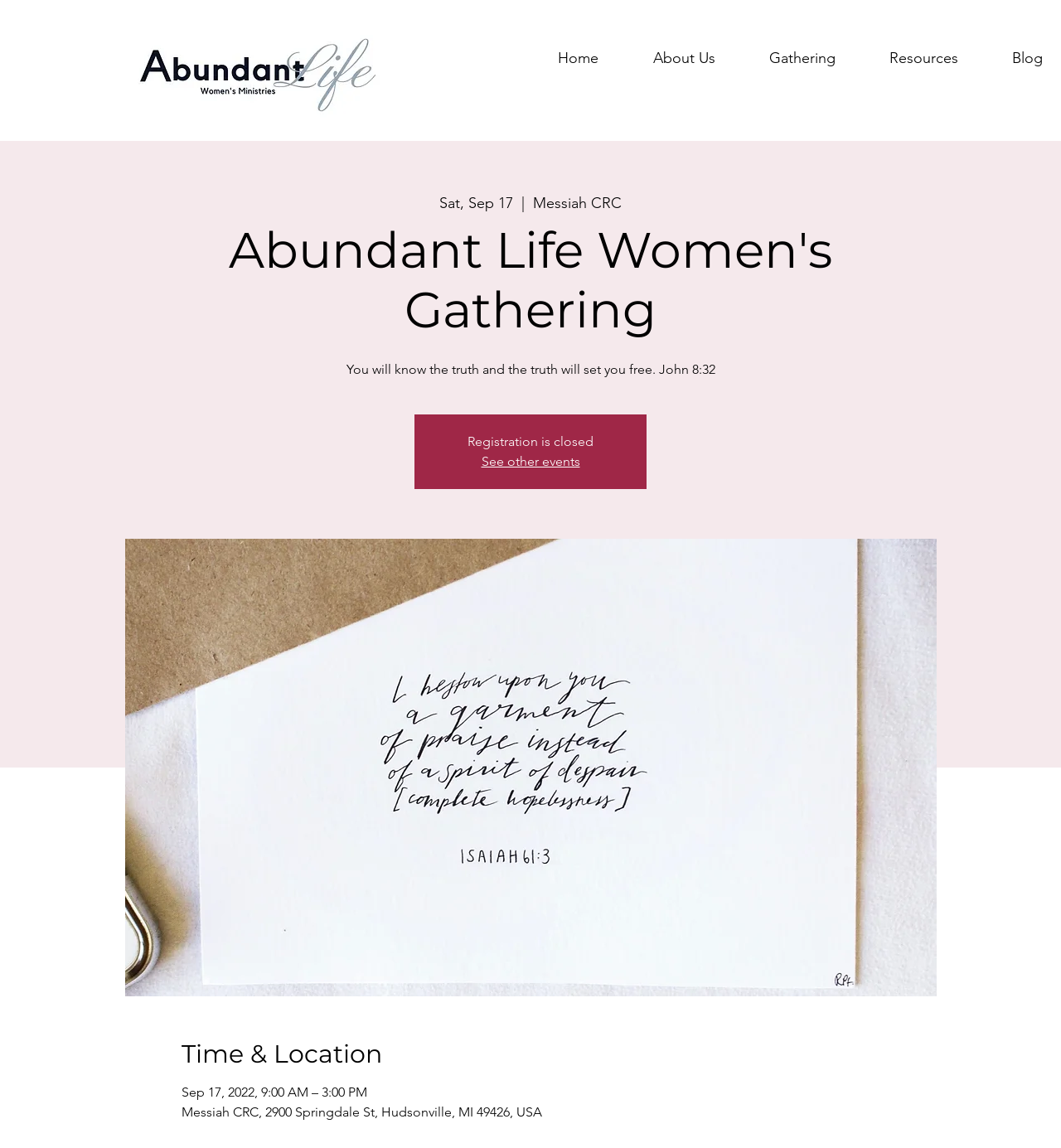Using the information in the image, give a comprehensive answer to the question: 
What is the name of the event?

I found the answer by looking at the heading element with the text 'Abundant Life Women's Gathering' which is a prominent element on the page, indicating that it is the title of the event.